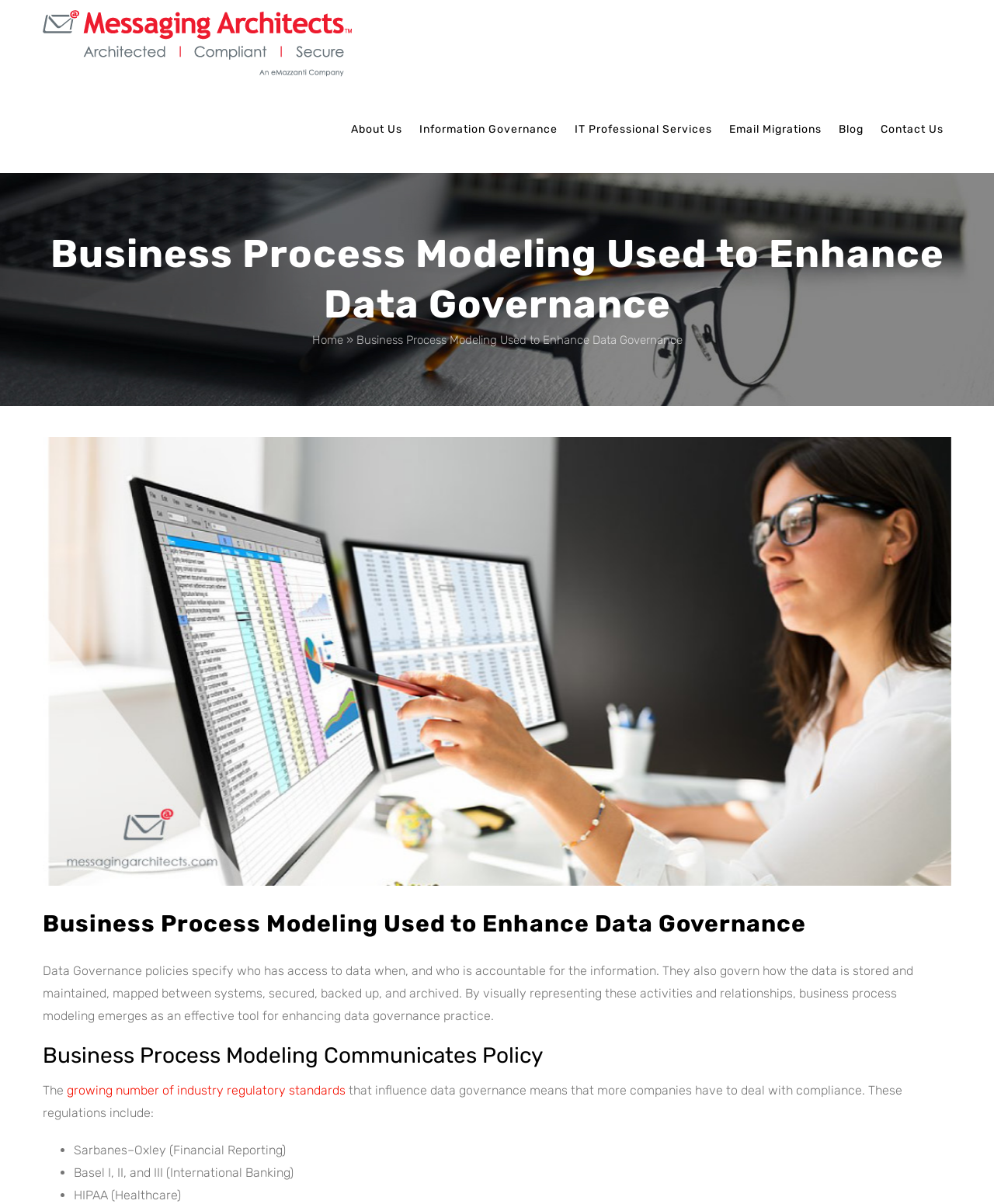What is the purpose of business process modeling in data governance?
Analyze the image and deliver a detailed answer to the question.

Business process modeling is used to communicate policy in data governance. This is stated in the webpage as 'Business Process Modeling Communicates Policy', and it is explained that visually representing activities and relationships helps to enhance data governance practice.